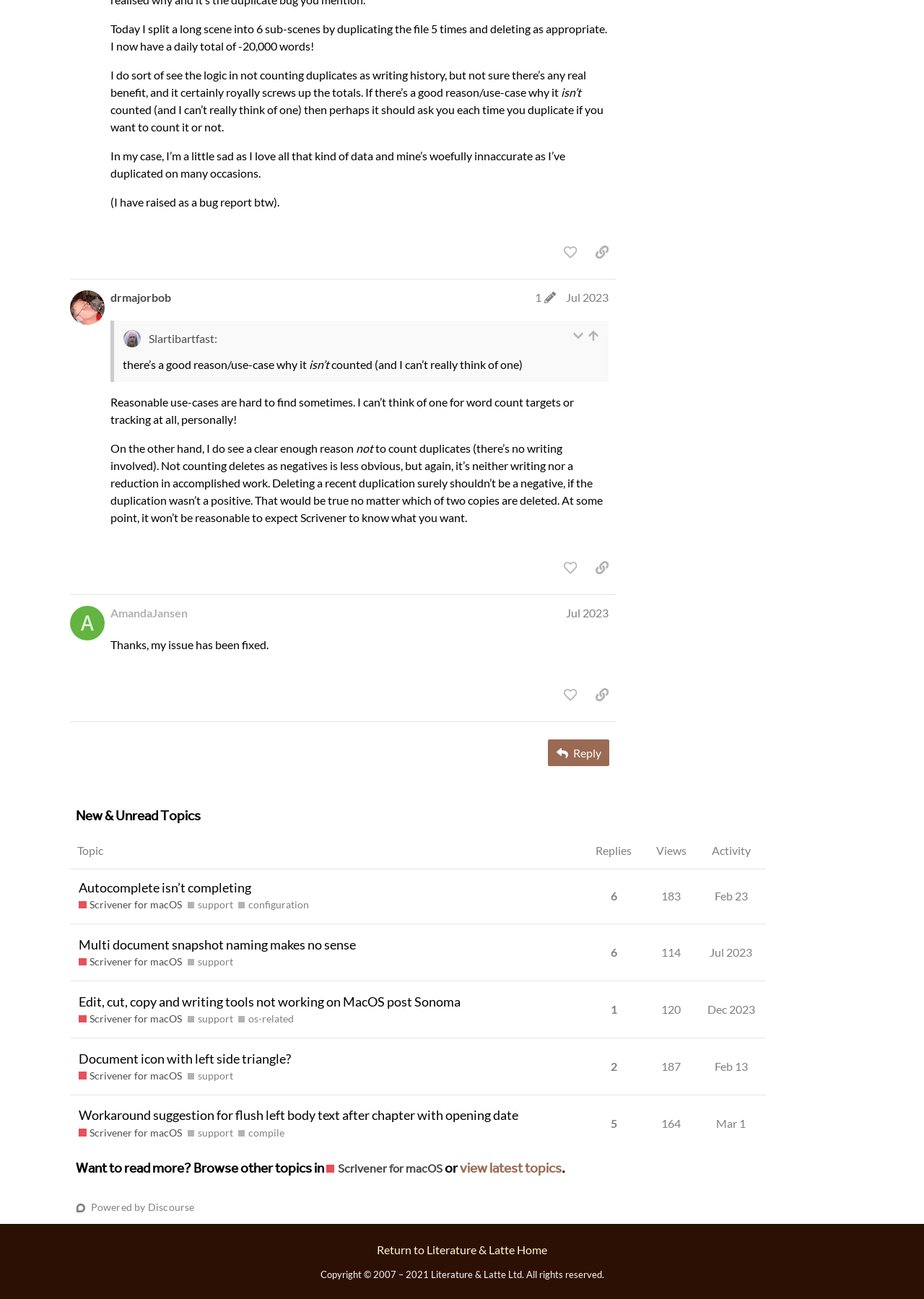Using the given description, provide the bounding box coordinates formatted as (top-left x, top-left y, bottom-right x, bottom-right y), with all values being floating point numbers between 0 and 1. Description: os-related

[0.258, 0.779, 0.318, 0.791]